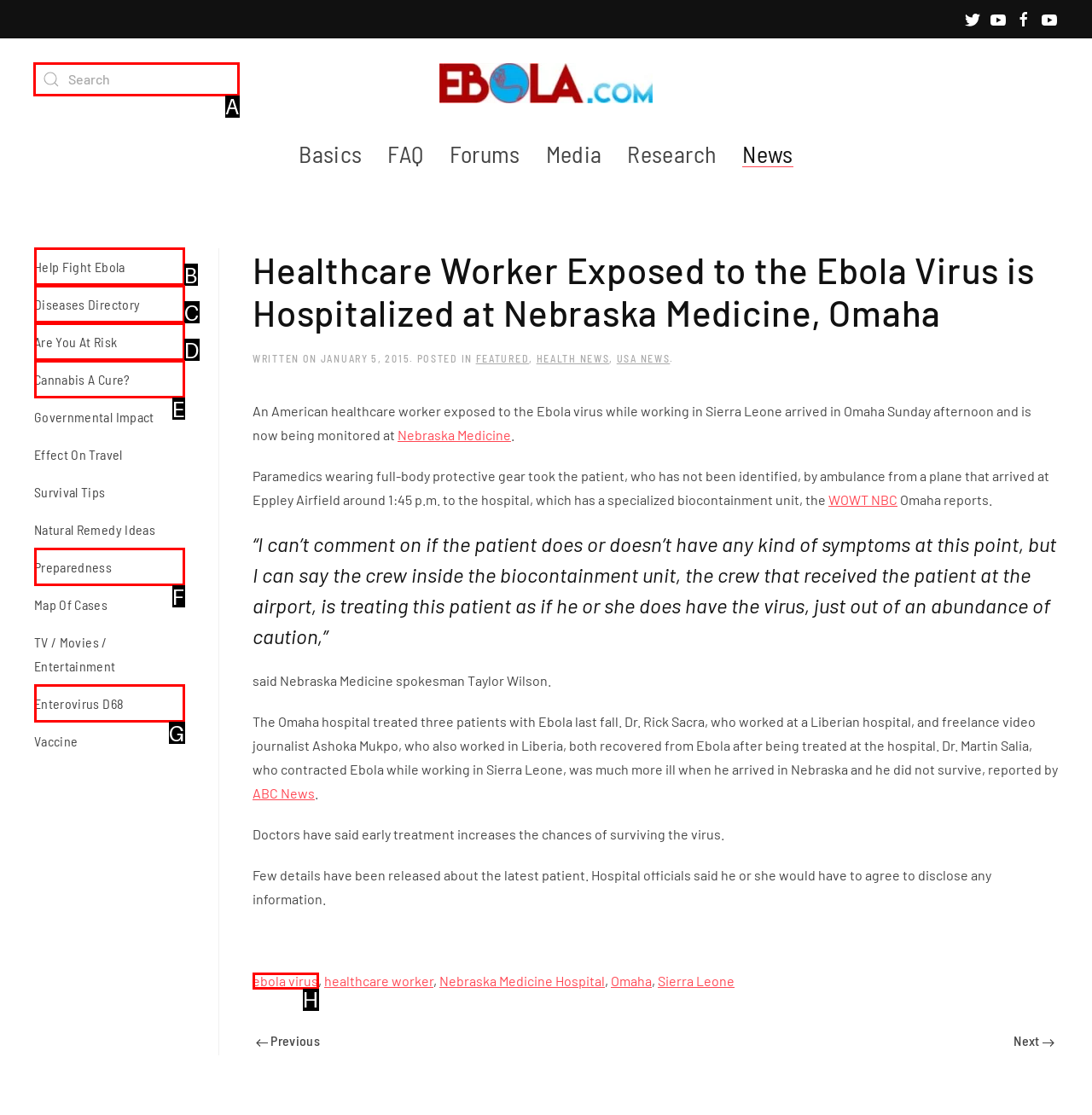Tell me which one HTML element I should click to complete the following task: Search for something Answer with the option's letter from the given choices directly.

A